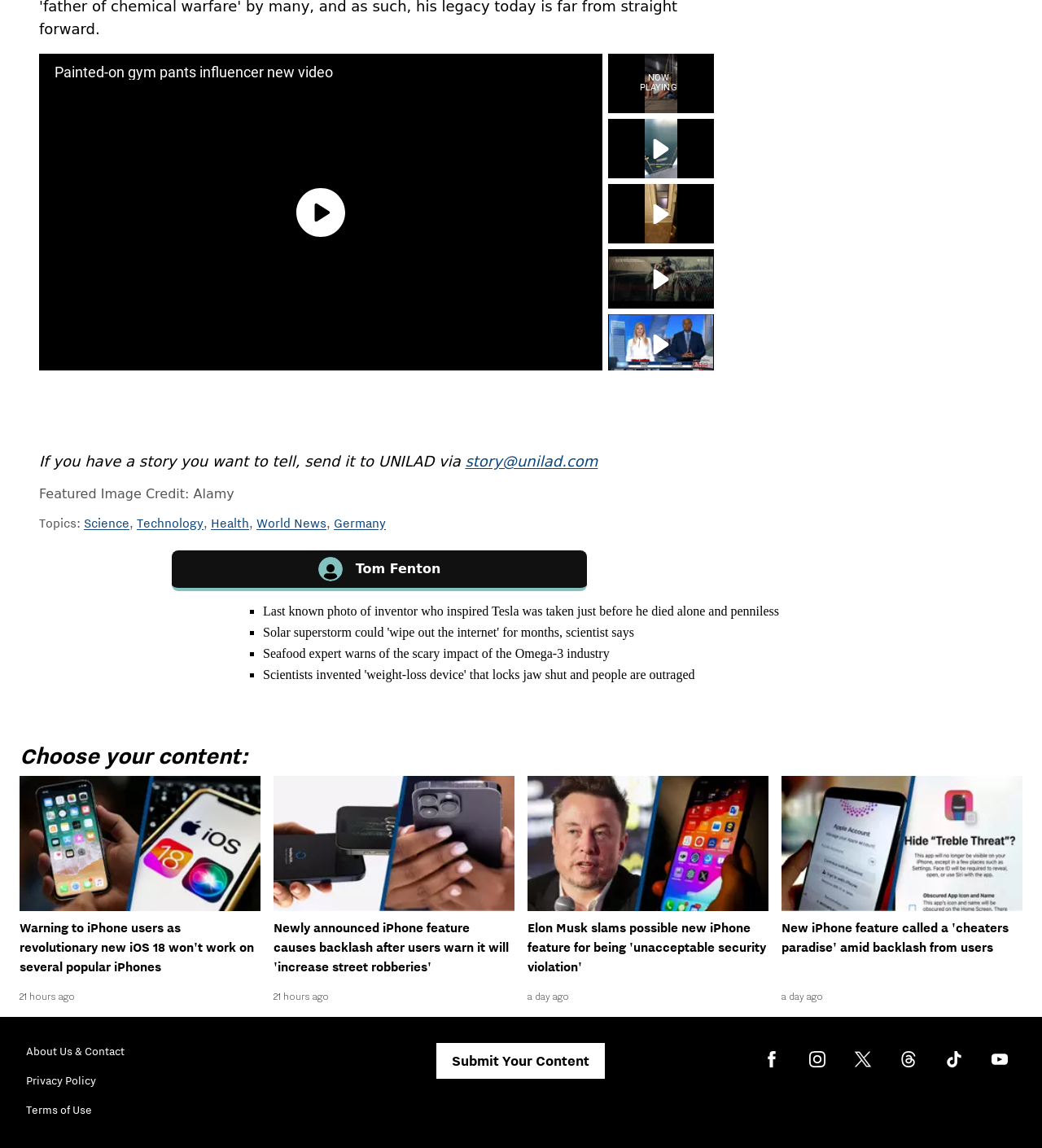Based on the visual content of the image, answer the question thoroughly: How many social media links are at the bottom of the webpage?

There are five social media links at the bottom of the webpage, which are Facebook, Instagram, X, Threads, and YouTube.